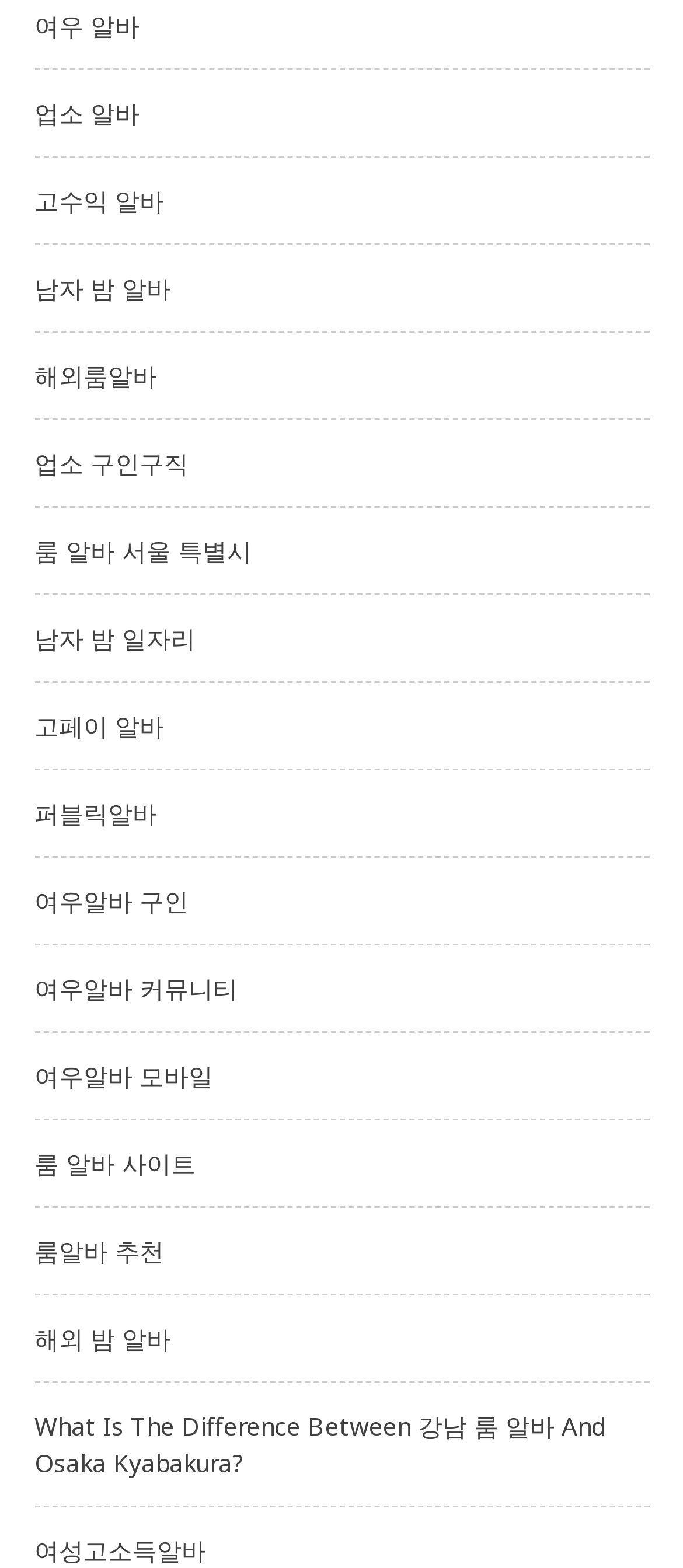Provide a brief response to the question using a single word or phrase: 
What is the longest link text on the webpage?

What Is The Difference Between 강남 룸 알바 And Osaka Kyabakura?